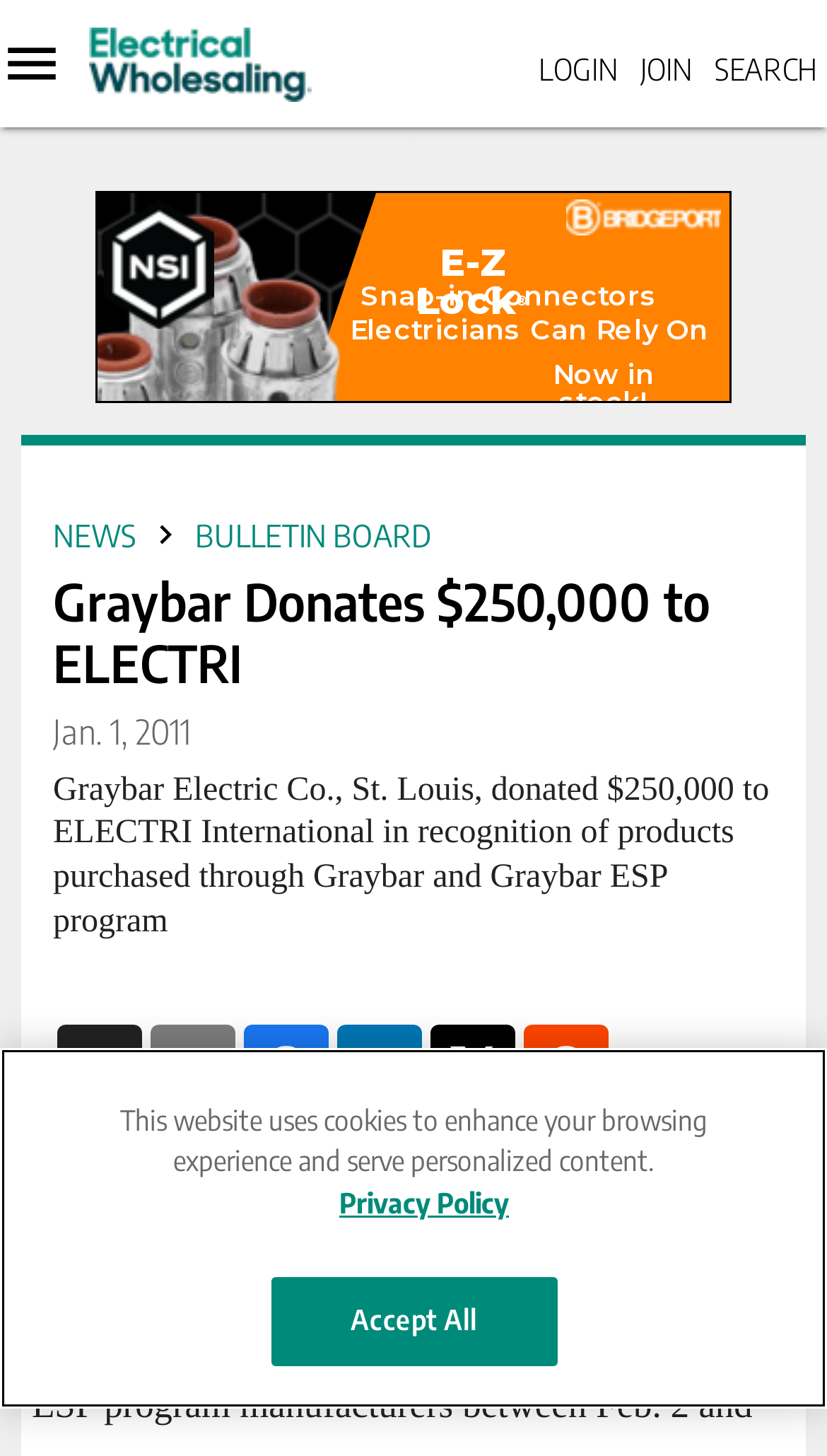Based on the image, give a detailed response to the question: What is the topic of the article?

I inferred the topic by reading the heading and the text in the main content area, which mentions Graybar Electric Co. donating $250,000 to ELECTRI International.